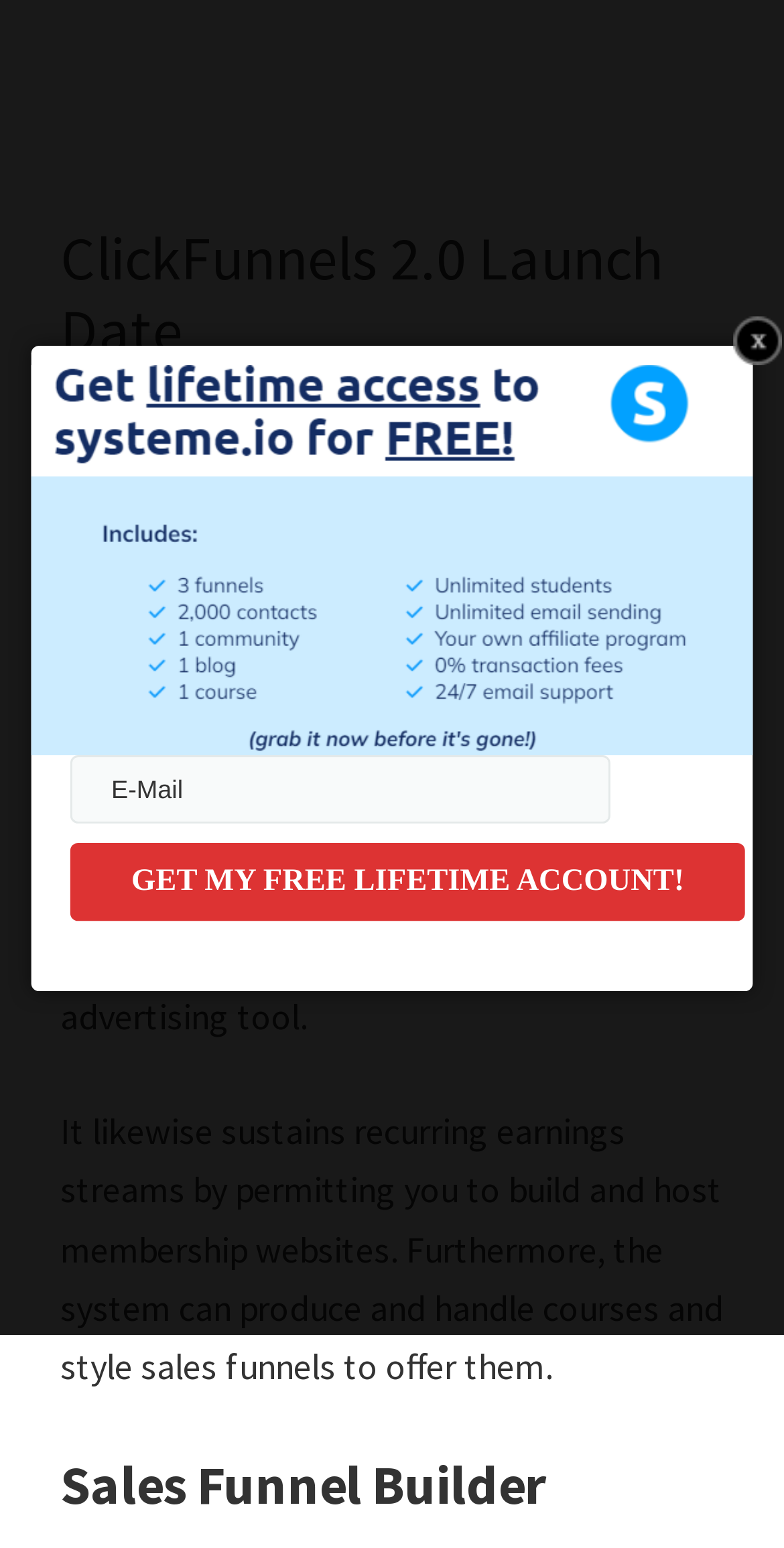Provide a brief response using a word or short phrase to this question:
What is the launch date of ClickFunnels 2.0?

1 November 2023